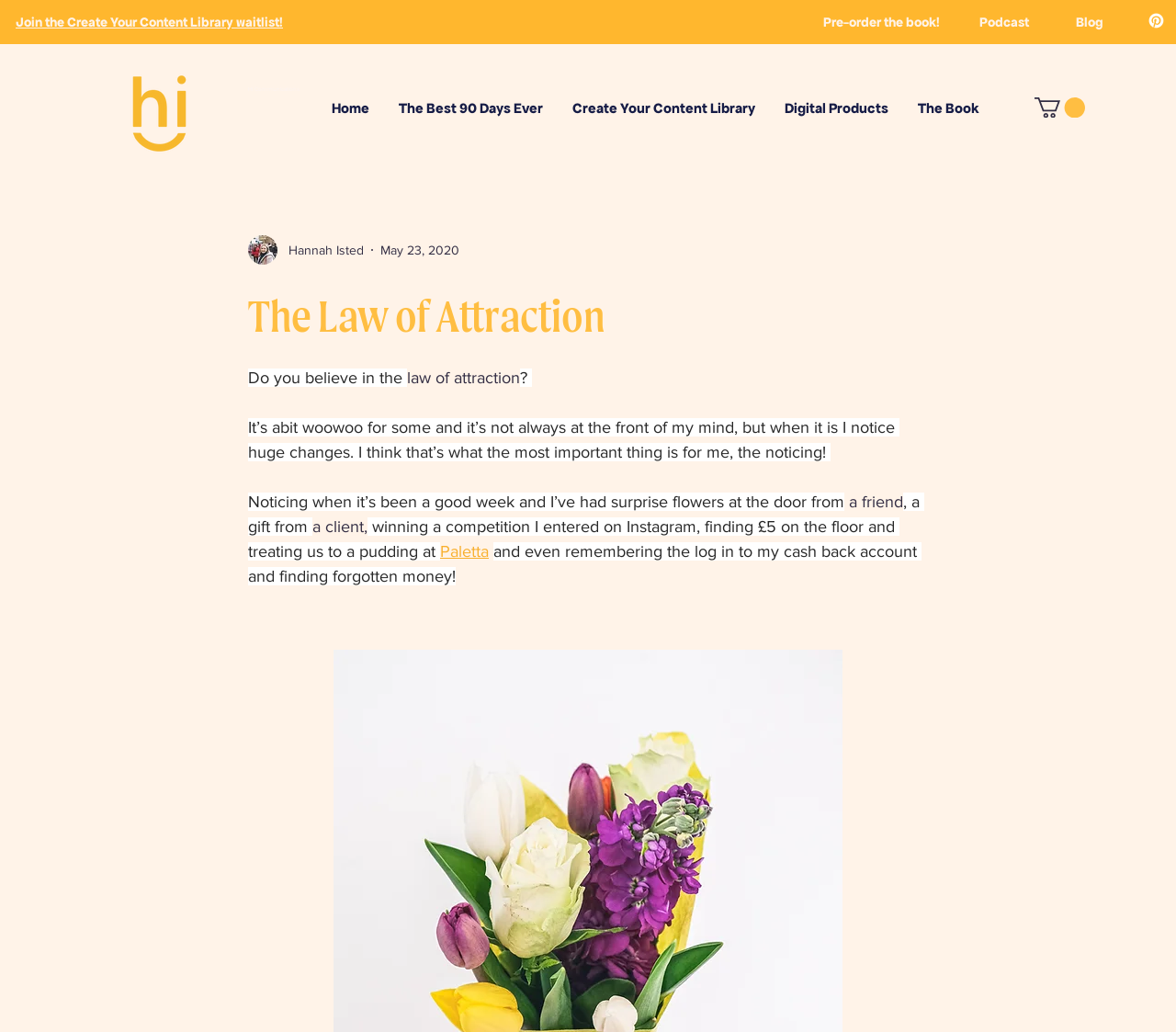Specify the bounding box coordinates for the region that must be clicked to perform the given instruction: "view the image about woodpeckers".

None